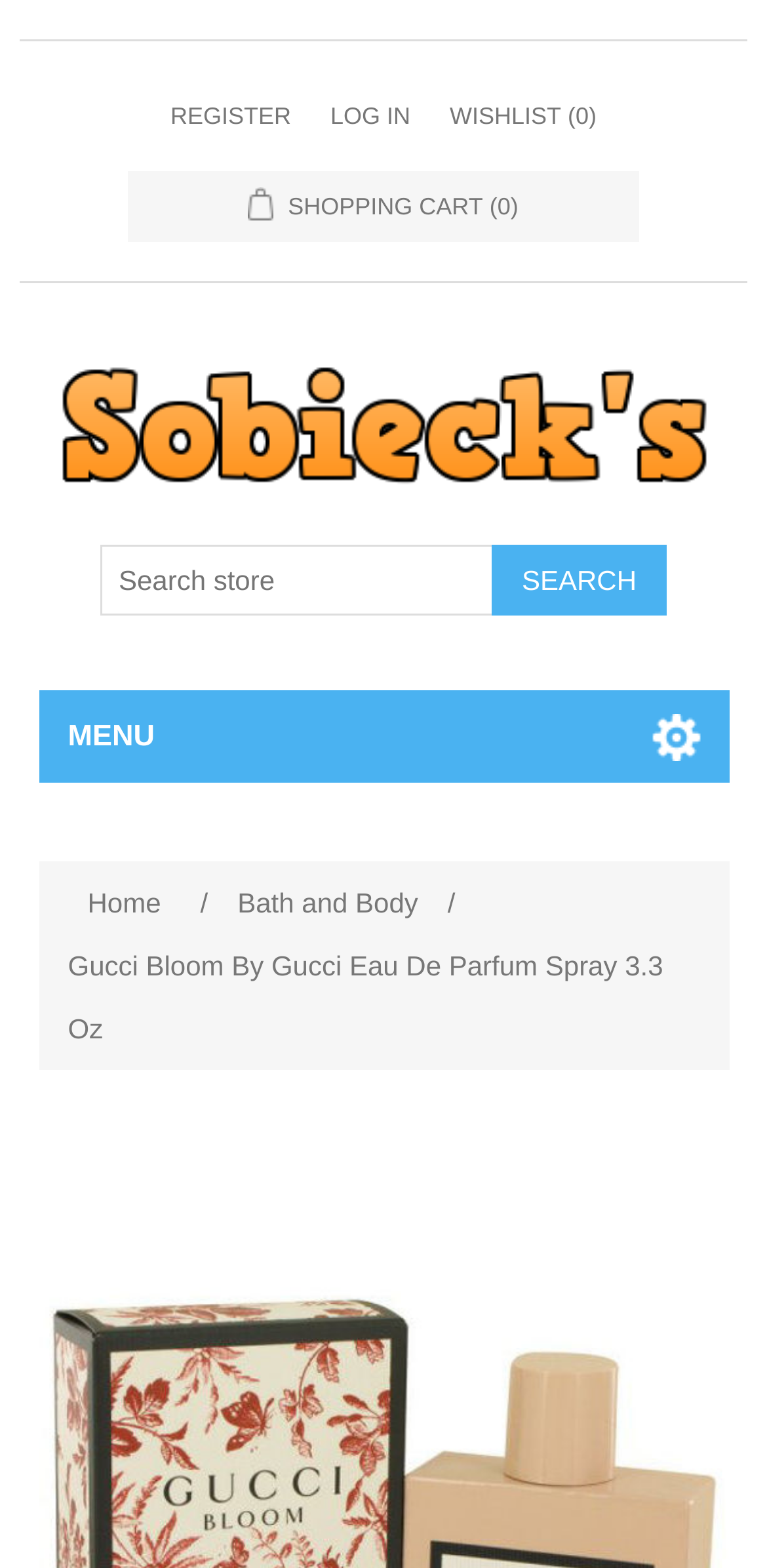How many items are in the wishlist?
Provide an in-depth answer to the question, covering all aspects.

The number of items in the wishlist can be found in the link element with the text 'WISHLIST (0)' at the top of the page.